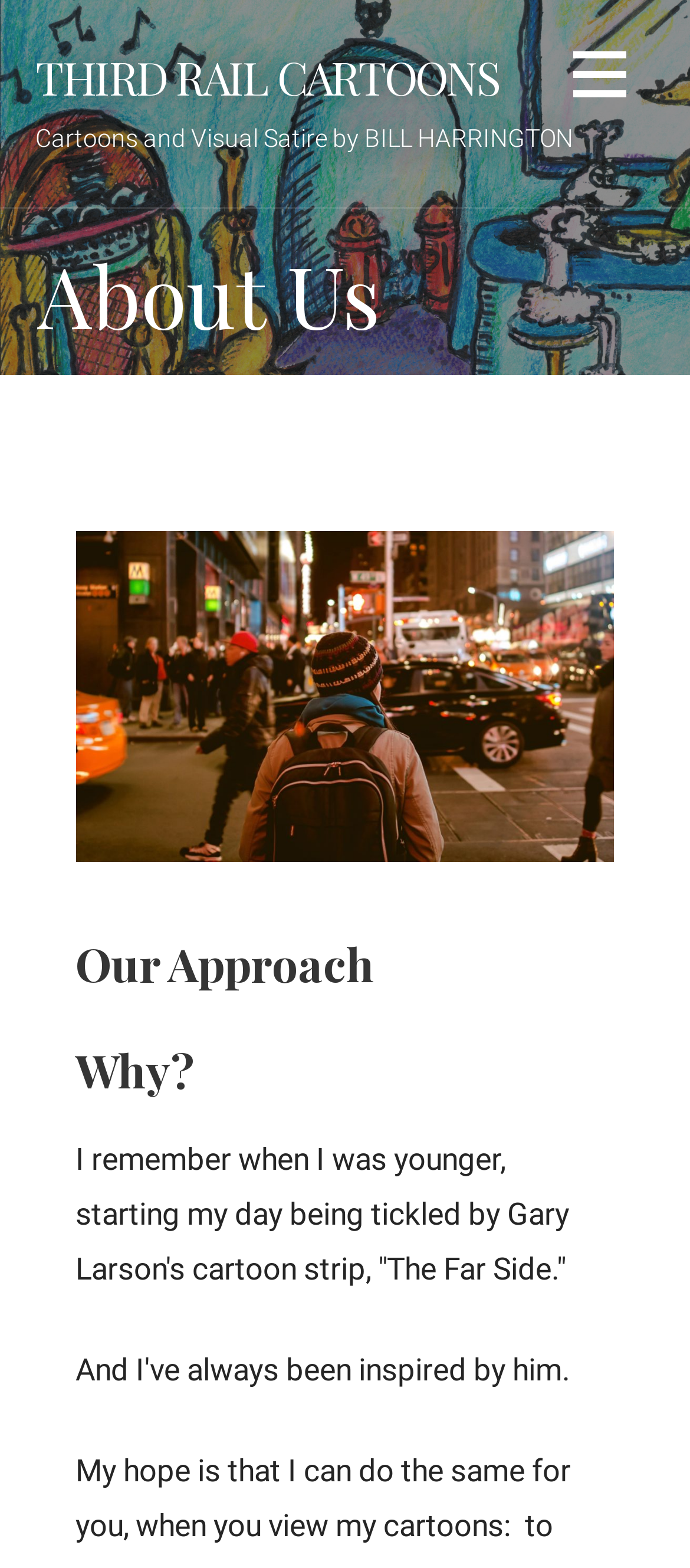How many headings are under the 'About Us' section?
Utilize the image to construct a detailed and well-explained answer.

Under the 'About Us' section, we can see three heading elements: 'Our Approach', 'Why?', and an unlabelled heading with an image. Therefore, there are three headings under the 'About Us' section.